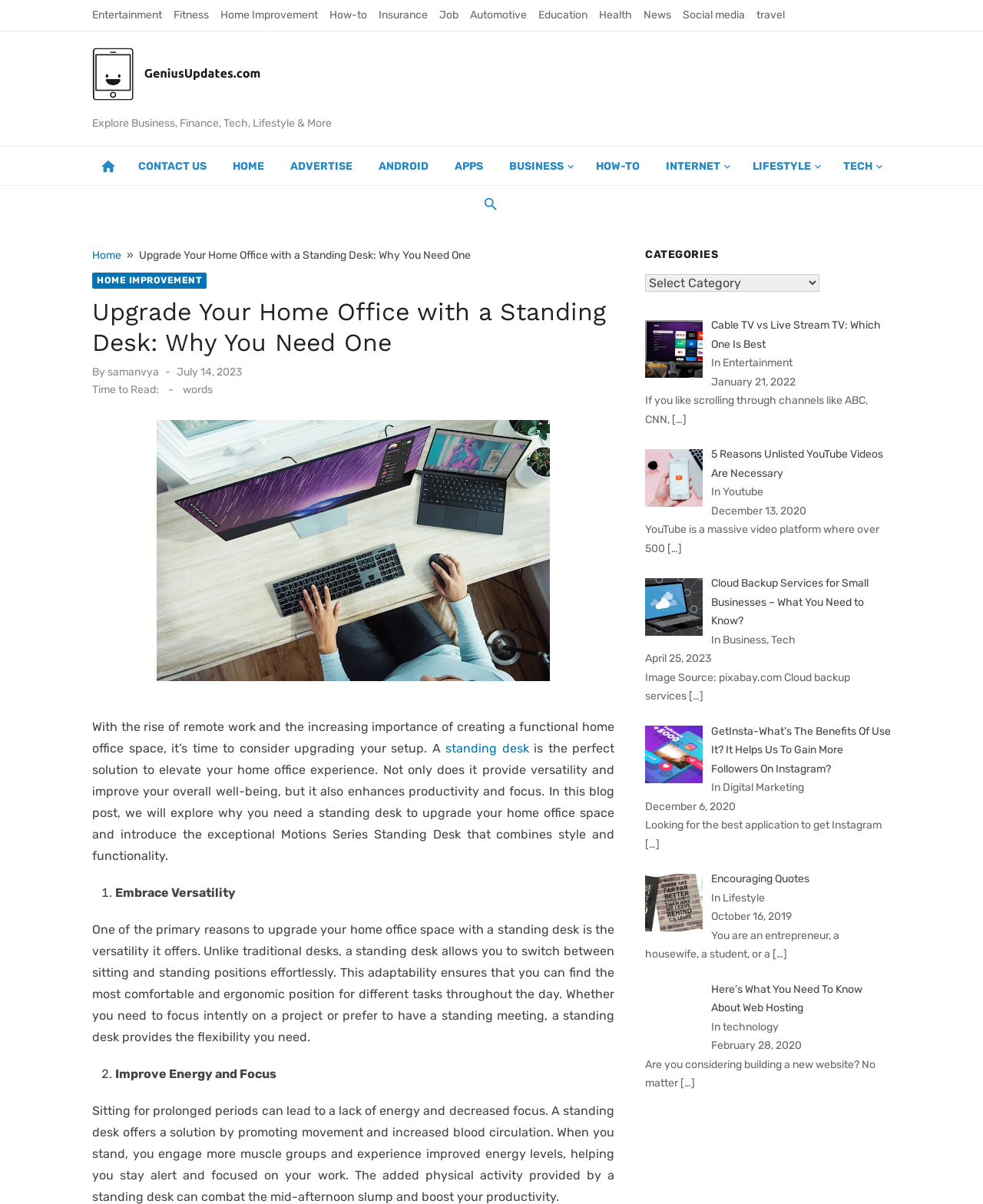Extract the bounding box coordinates for the described element: "July 14, 2023July 21, 2023". The coordinates should be represented as four float numbers between 0 and 1: [left, top, right, bottom].

[0.18, 0.304, 0.246, 0.315]